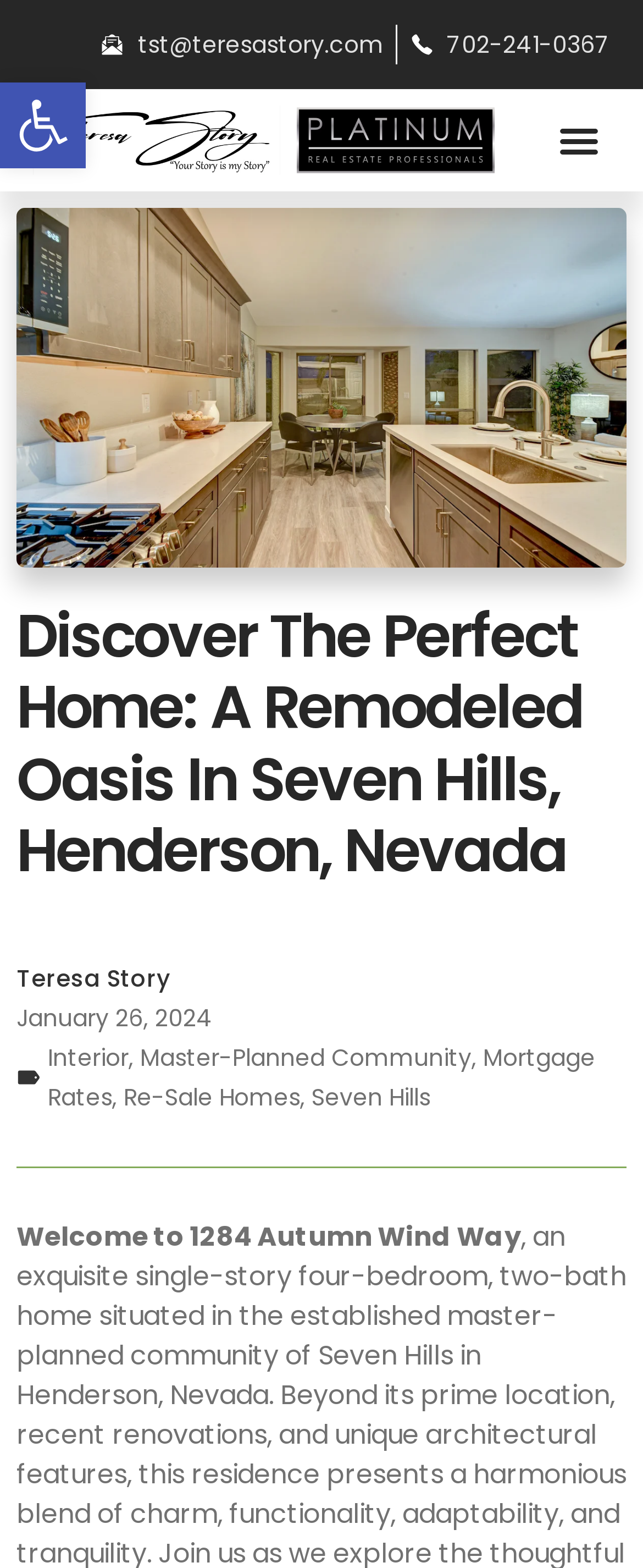Locate and generate the text content of the webpage's heading.

Discover The Perfect Home: A Remodeled Oasis In Seven Hills, Henderson, Nevada